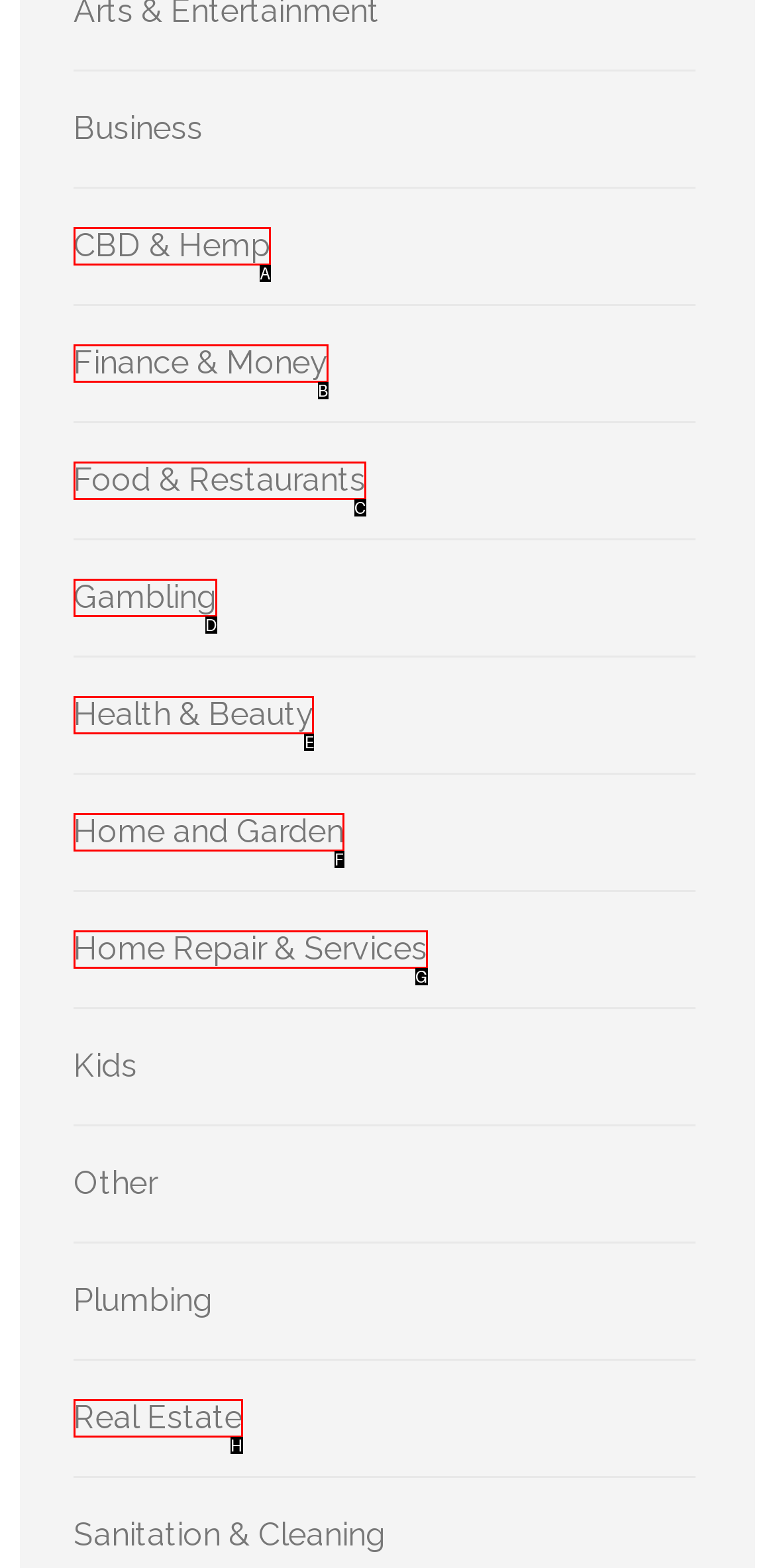For the task "Learn about Health & Beauty", which option's letter should you click? Answer with the letter only.

E